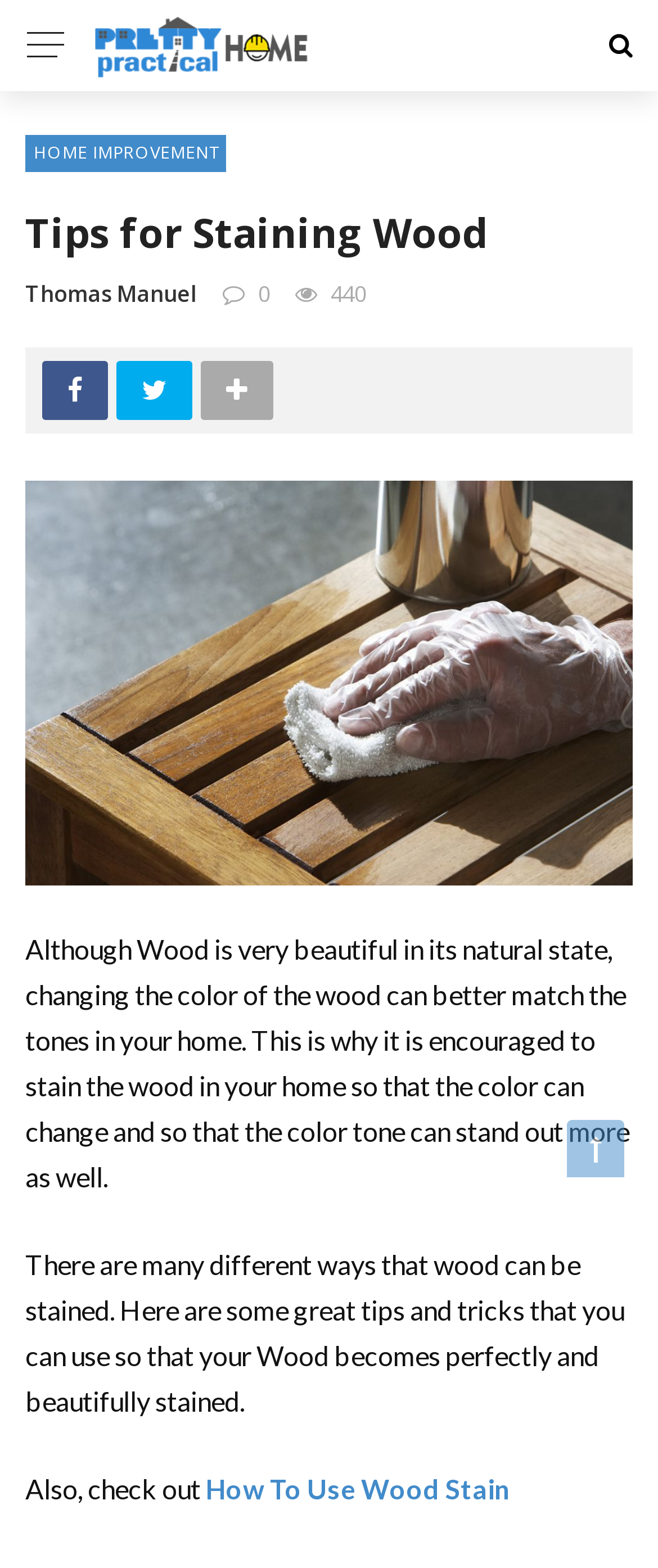Identify the bounding box for the given UI element using the description provided. Coordinates should be in the format (top-left x, top-left y, bottom-right x, bottom-right y) and must be between 0 and 1. Here is the description: #

[0.064, 0.23, 0.177, 0.268]